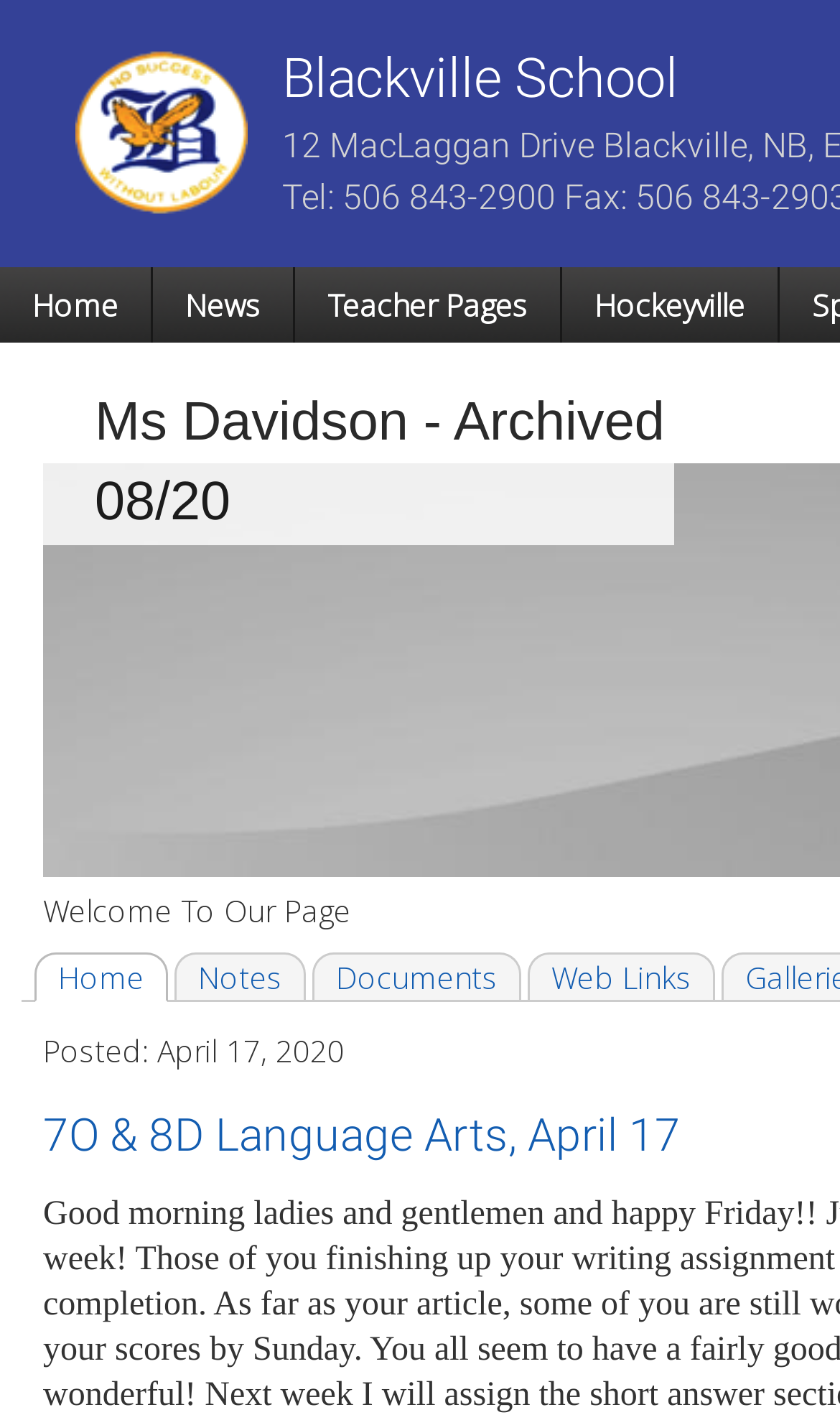Identify the bounding box coordinates necessary to click and complete the given instruction: "read 7O & 8D Language Arts, April 17".

[0.051, 0.784, 0.81, 0.821]